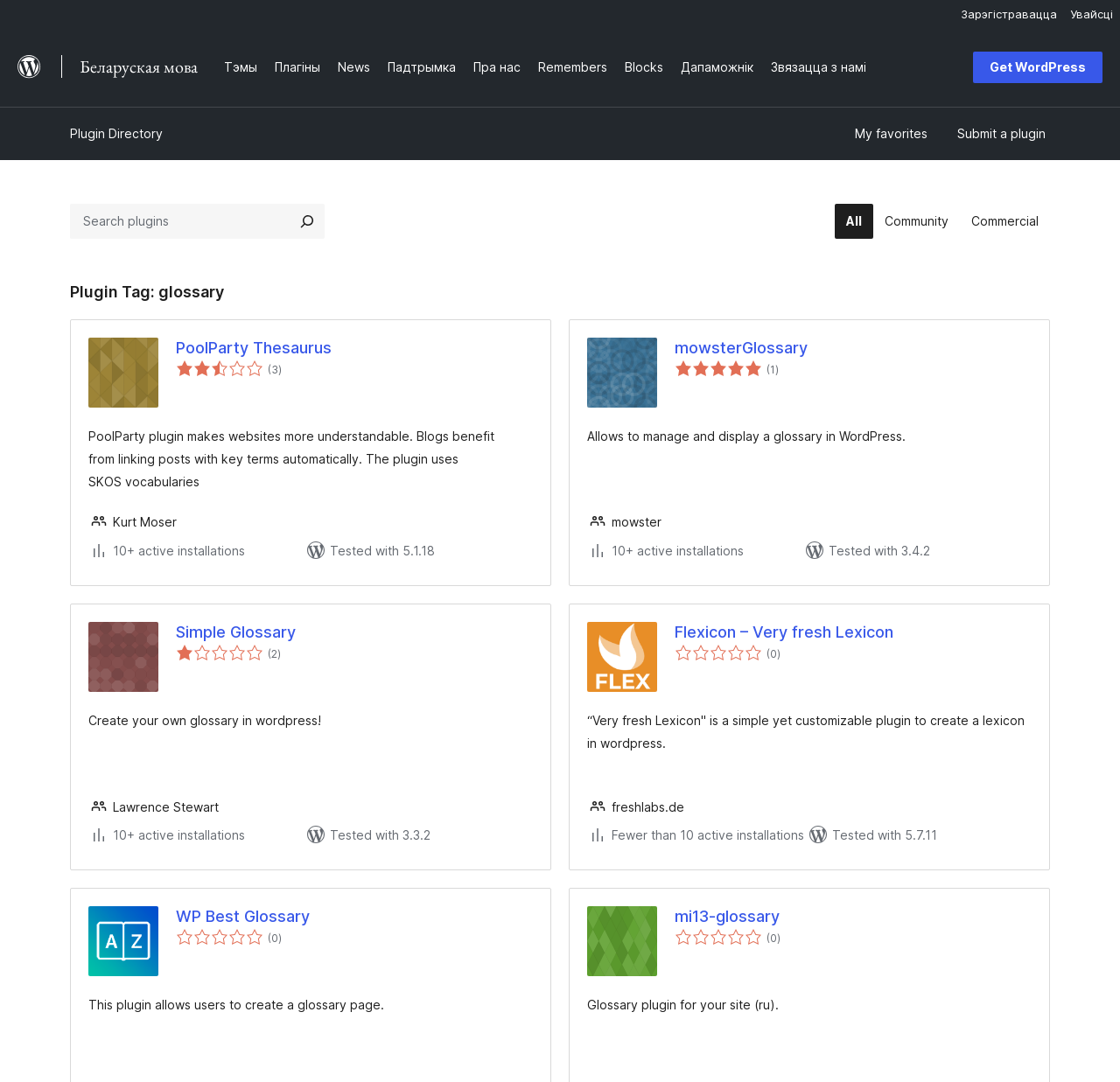Please find and generate the text of the main header of the webpage.

Plugin Tag: glossary